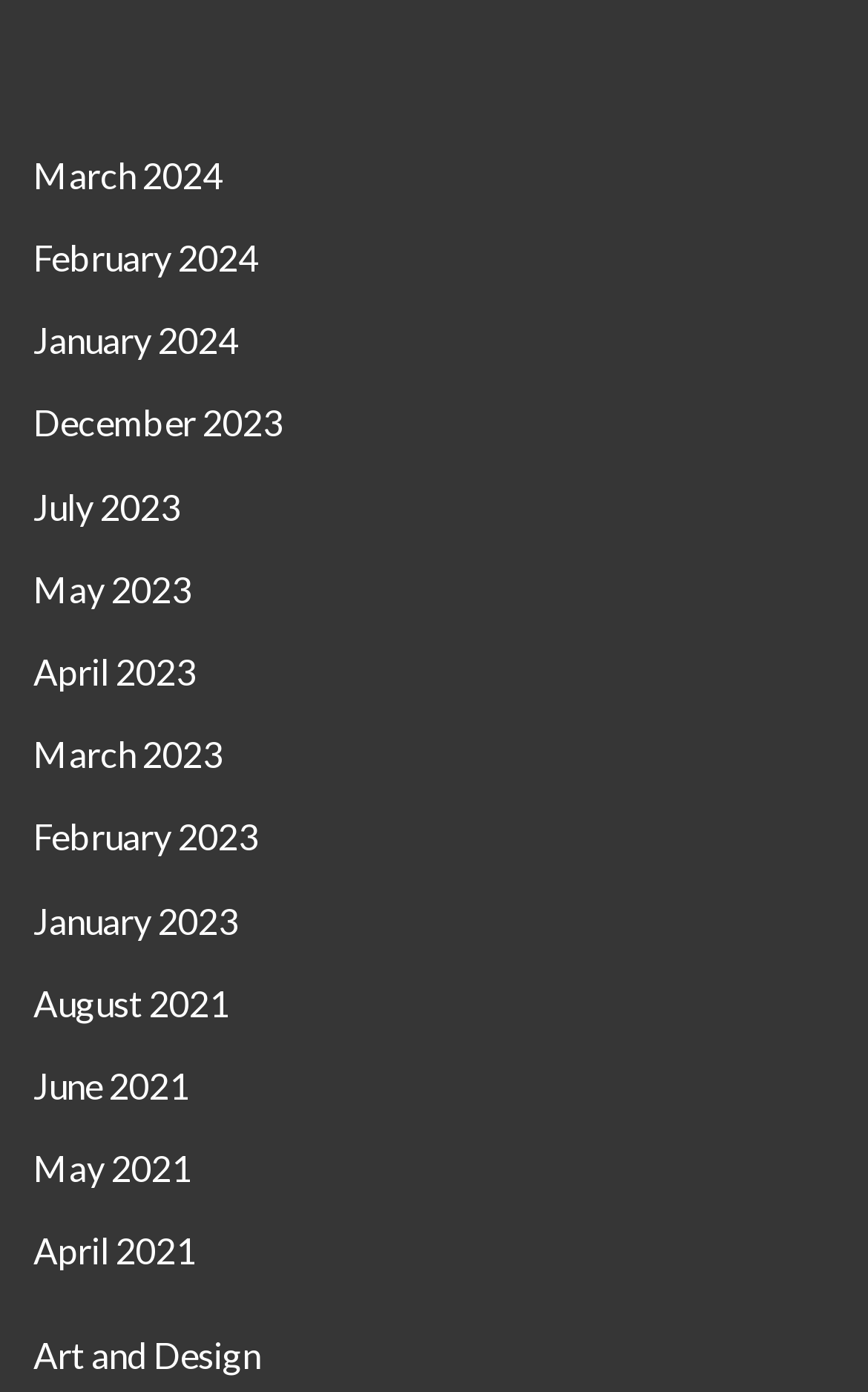Please identify the bounding box coordinates of the element's region that needs to be clicked to fulfill the following instruction: "Explore Art and Design". The bounding box coordinates should consist of four float numbers between 0 and 1, i.e., [left, top, right, bottom].

[0.038, 0.959, 0.3, 0.989]